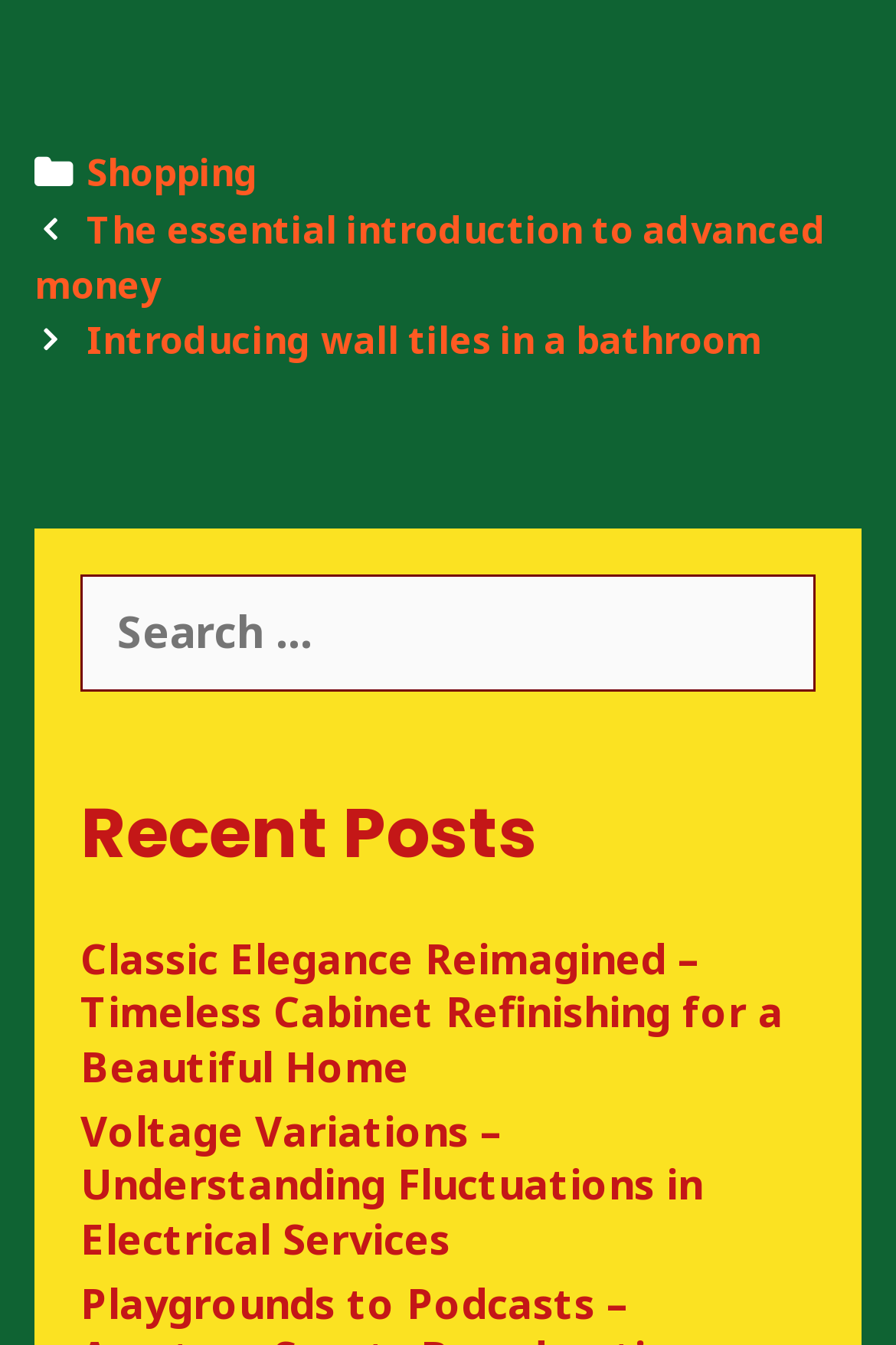What is the category of the first link in the footer?
Respond with a short answer, either a single word or a phrase, based on the image.

Shopping